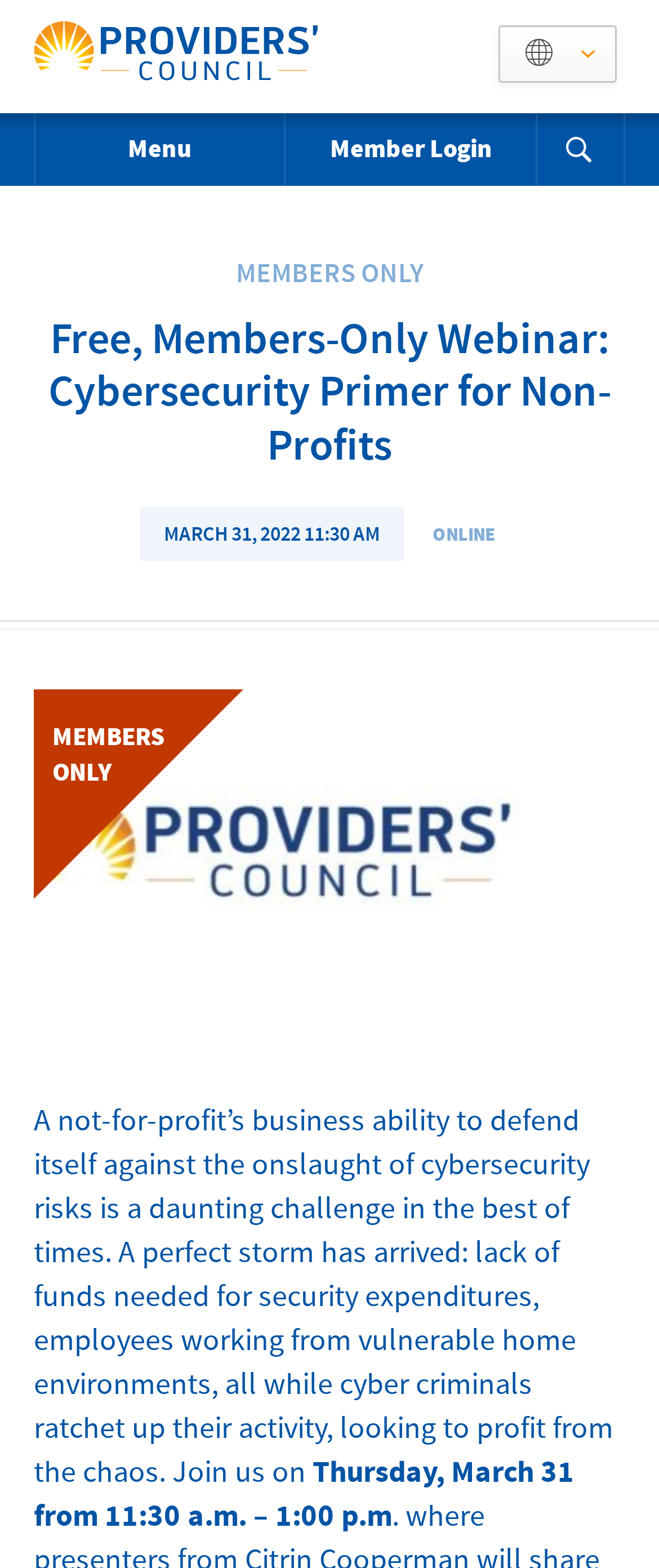Please locate the UI element described by "Search Site Toggle" and provide its bounding box coordinates.

[0.815, 0.072, 0.946, 0.119]